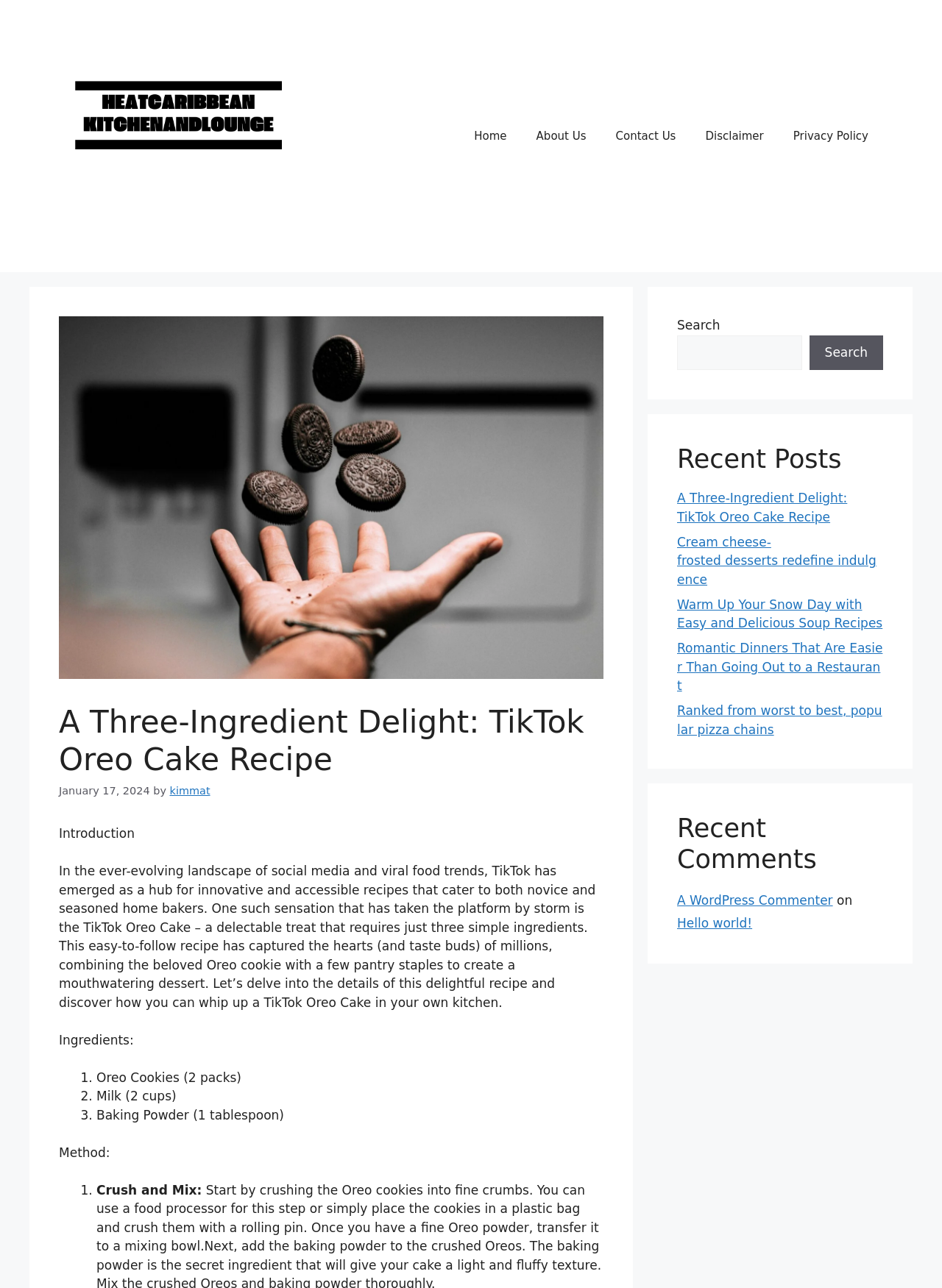Present a detailed account of what is displayed on the webpage.

This webpage is about a recipe blog, specifically featuring a TikTok Oreo Cake recipe. At the top, there is a banner with the site's name, "heatcaribbeankitchenandlounge", accompanied by a logo image. Below the banner, there is a navigation menu with links to "Home", "About Us", "Contact Us", "Disclaimer", and "Privacy Policy".

The main content area is divided into sections. The first section has a heading "A Three-Ingredient Delight: TikTok Oreo Cake Recipe" and a timestamp "January 17, 2024". Below the heading, there is an introduction to the recipe, explaining how TikTok has become a hub for innovative and accessible recipes.

The recipe itself is divided into two parts: "Ingredients" and "Method". The "Ingredients" section lists three required items: Oreo Cookies, Milk, and Baking Powder. The "Method" section provides step-by-step instructions, starting with "Crush and Mix".

On the right side of the page, there are three complementary sections. The first section has a search bar with a "Search" button. The second section displays "Recent Posts" with links to other recipe articles. The third section shows "Recent Comments" with a list of comments, including the commenter's name, the date, and the comment text.

At the bottom of the page, there is a footer section with a copyright notice and links to other pages.